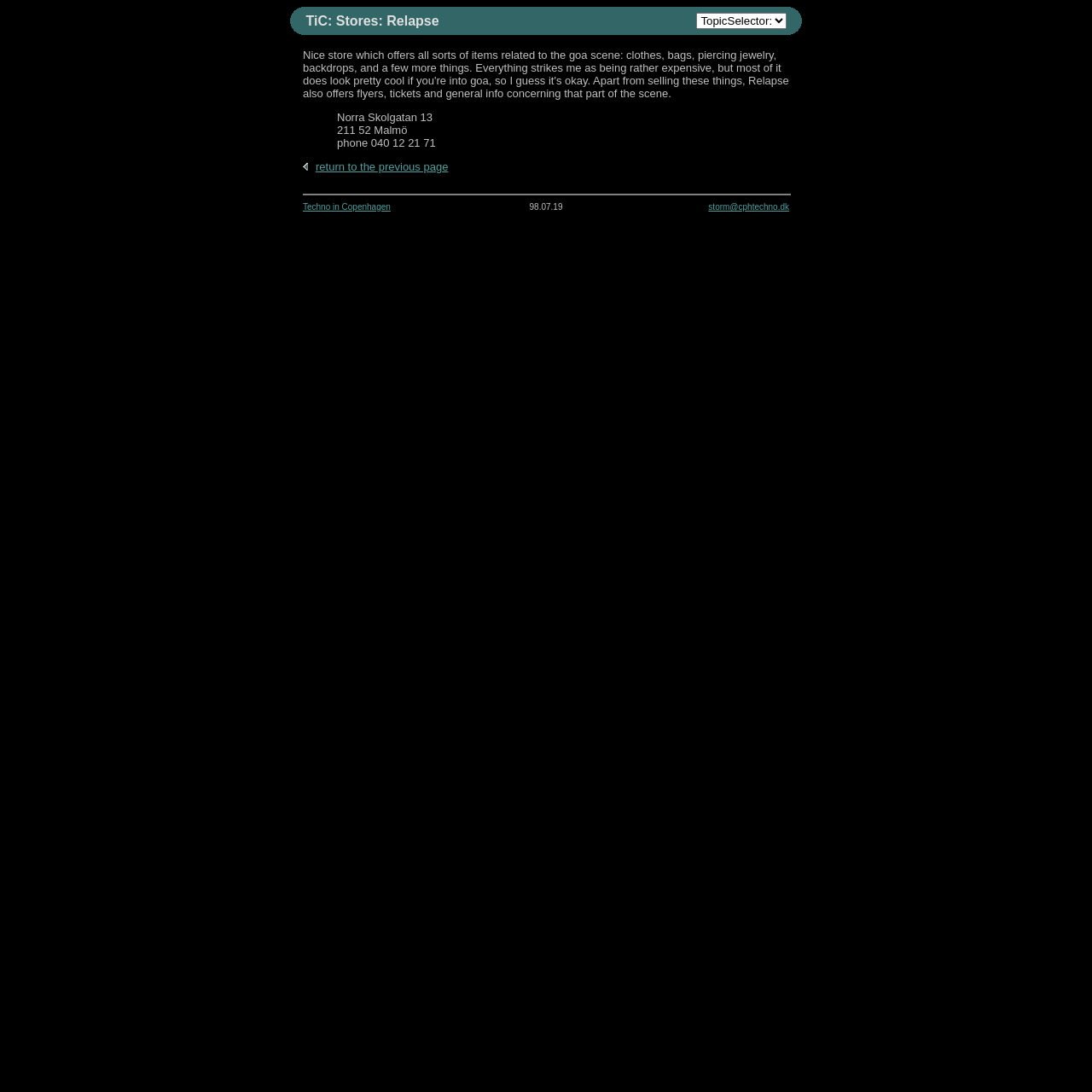What is the email address mentioned in the webpage?
From the image, provide a succinct answer in one word or a short phrase.

storm@cphtechno.dk